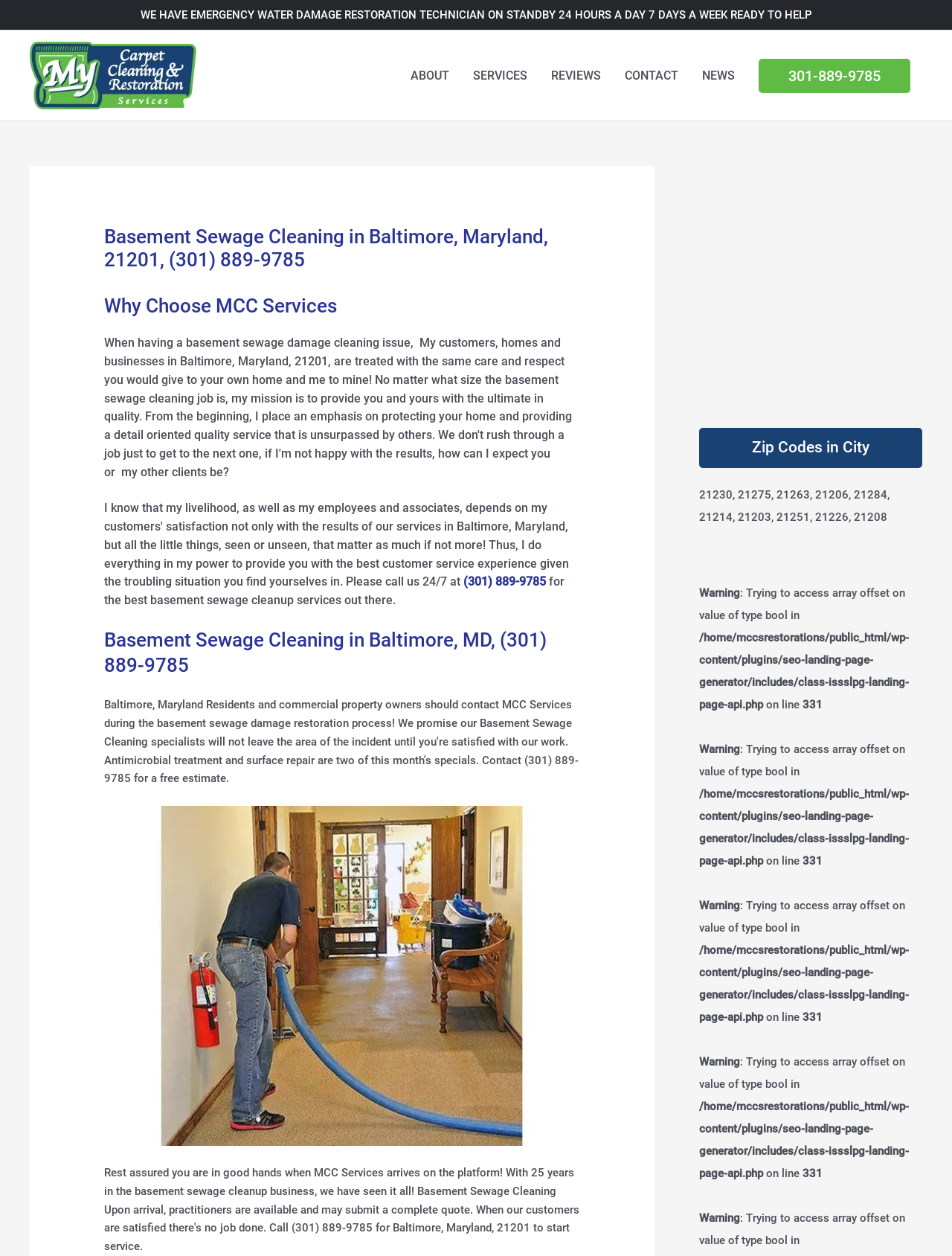What is the name of the company providing basement sewage cleaning services?
Please respond to the question with as much detail as possible.

The company name can be found in the top section of the webpage, where it says 'MCC Services' and also in the navigation section as a link.